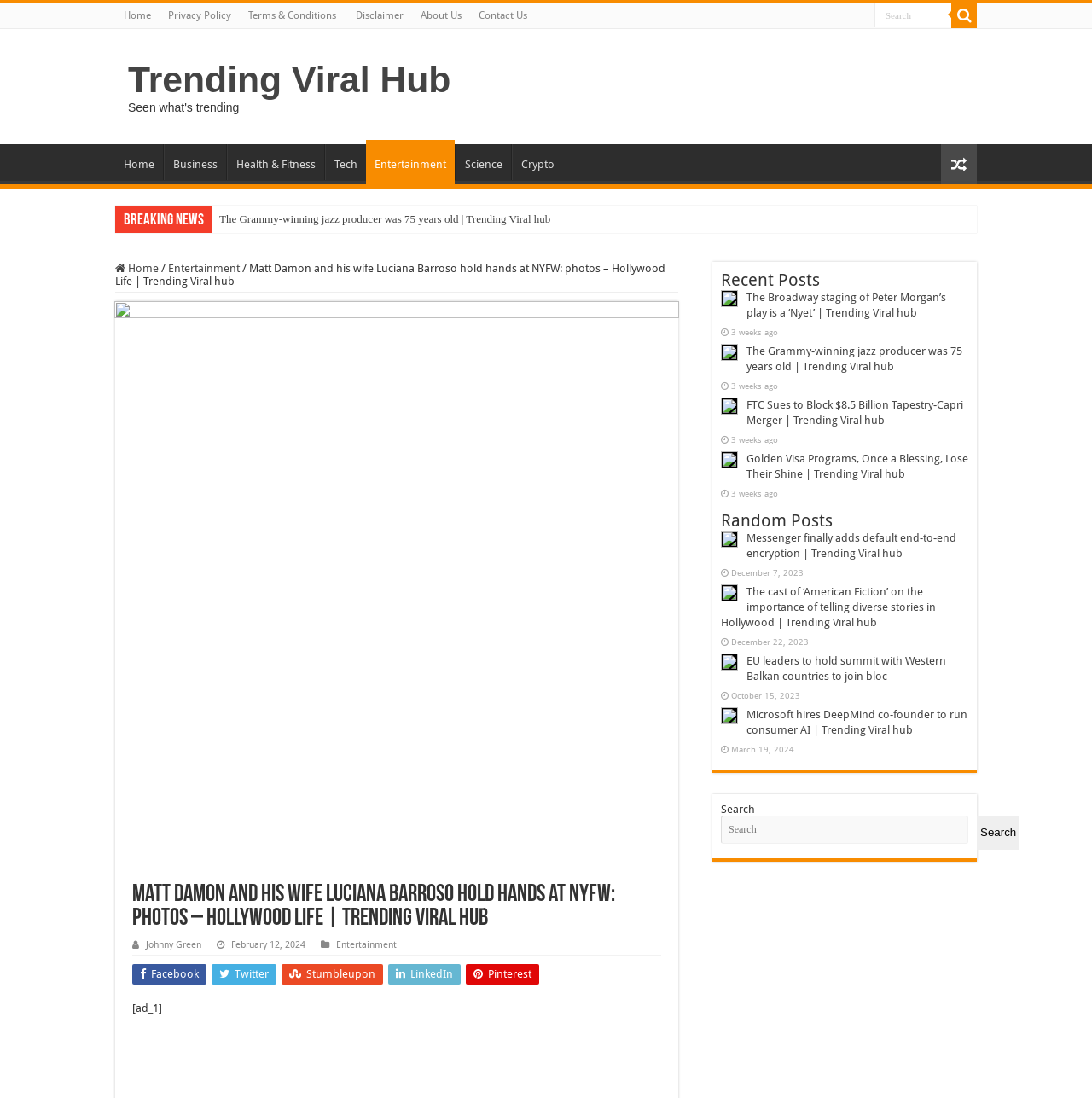Predict the bounding box of the UI element that fits this description: "name="q" placeholder="Search…" title="Search by keywords"".

None